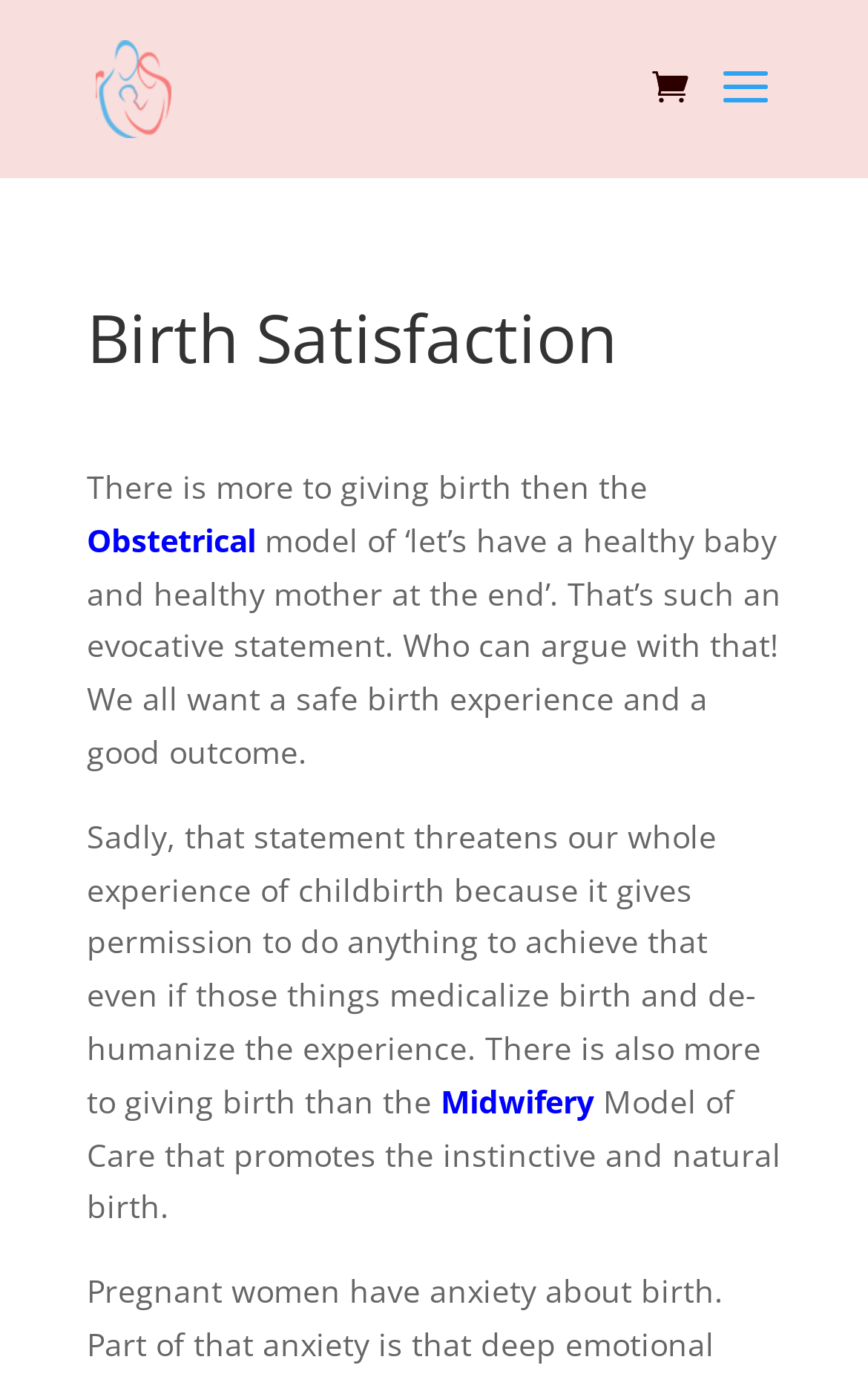Use a single word or phrase to answer the following:
What is the tone of the webpage?

Critical